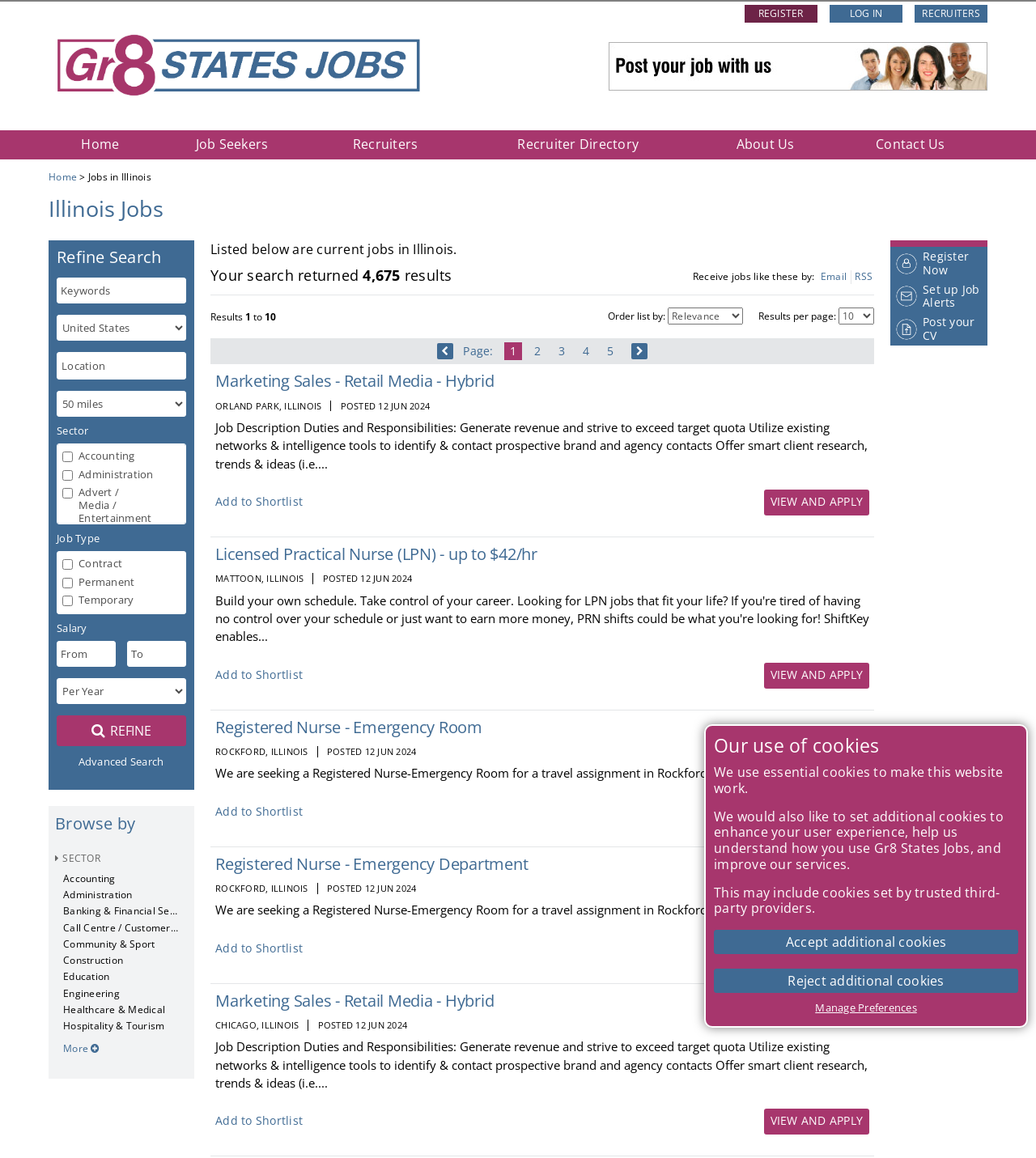Please provide a comprehensive response to the question based on the details in the image: How many types of job types are available for search?

The webpage provides three types of job types for search: Contract, Permanent, and Temporary, which can be selected in the 'Job Type' section of the 'Refine Search' area.